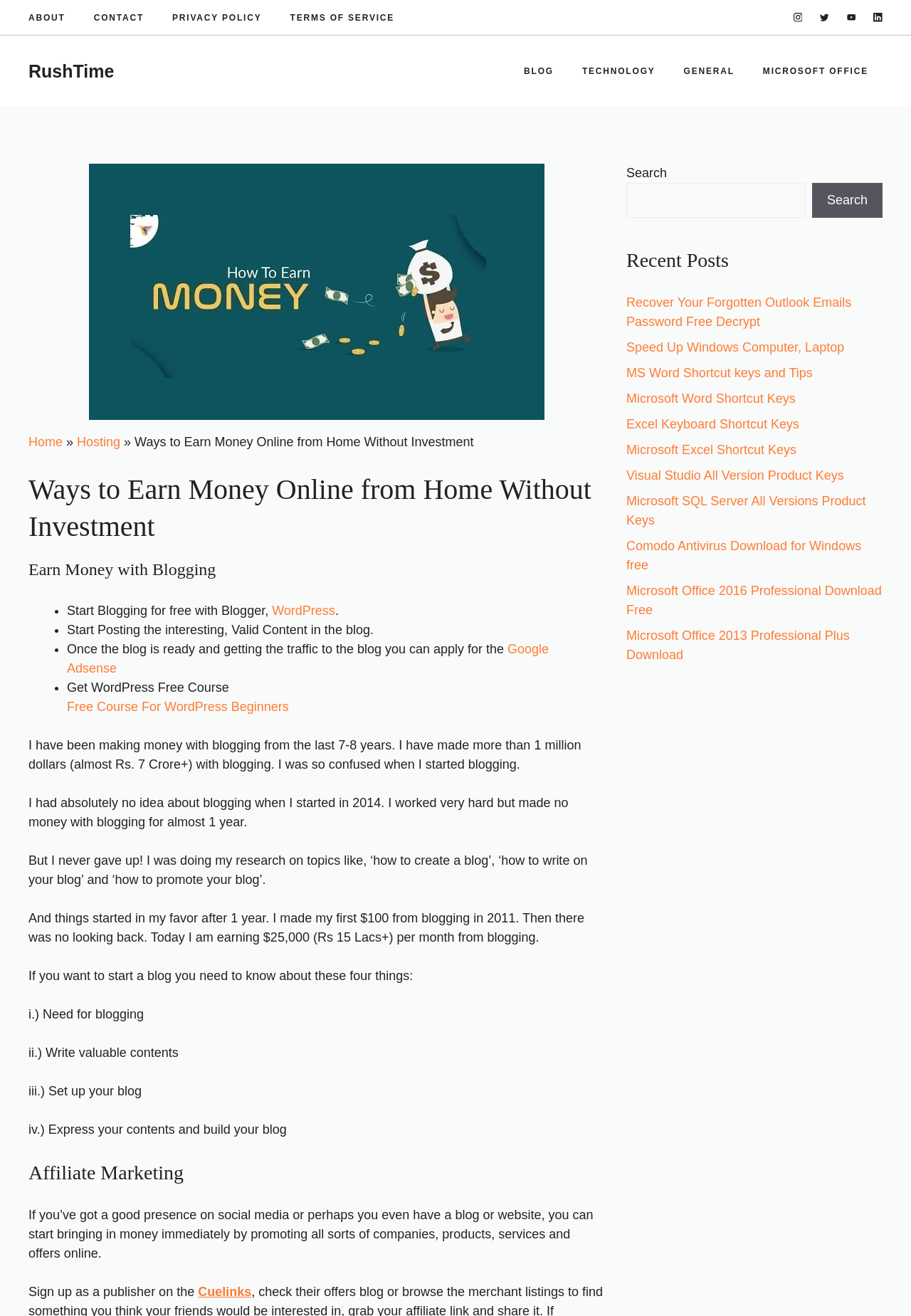What is the name of the affiliate marketing platform mentioned?
Look at the image and answer the question using a single word or phrase.

Cuelinks